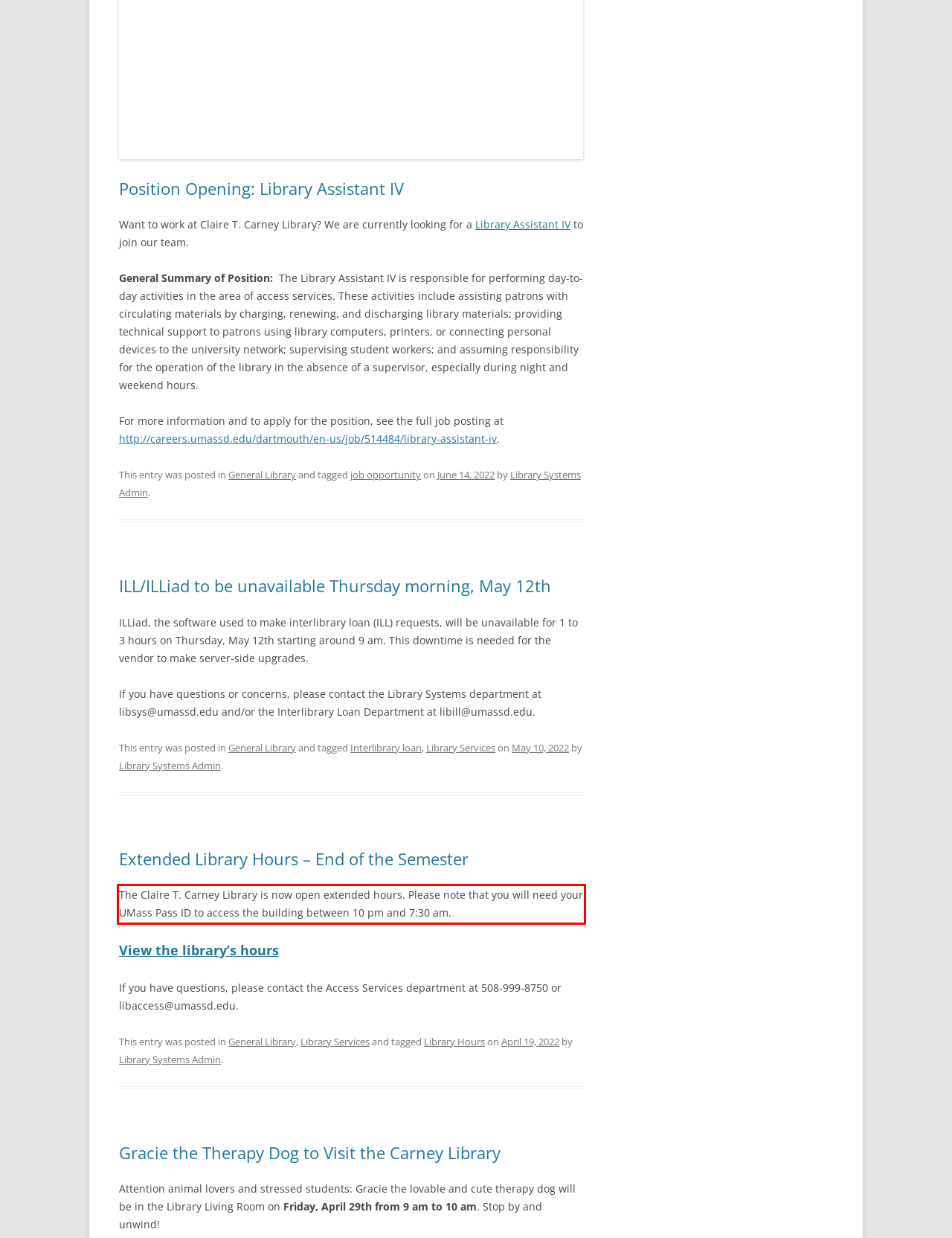Please analyze the screenshot of a webpage and extract the text content within the red bounding box using OCR.

The Claire T. Carney Library is now open extended hours. Please note that you will need your UMass Pass ID to access the building between 10 pm and 7:30 am.